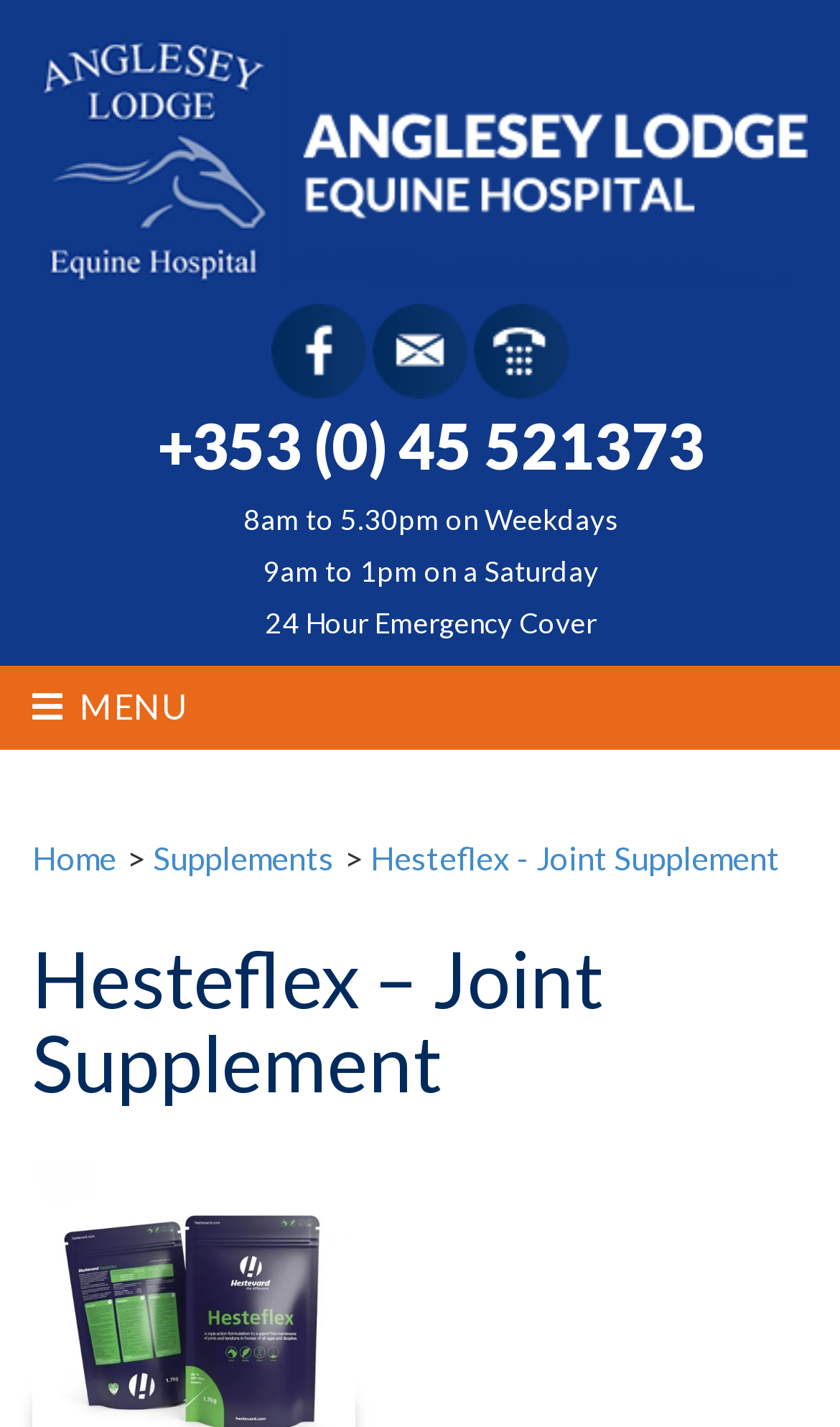Identify the bounding box coordinates of the section to be clicked to complete the task described by the following instruction: "Call the hospital". The coordinates should be four float numbers between 0 and 1, formatted as [left, top, right, bottom].

[0.564, 0.214, 0.677, 0.28]